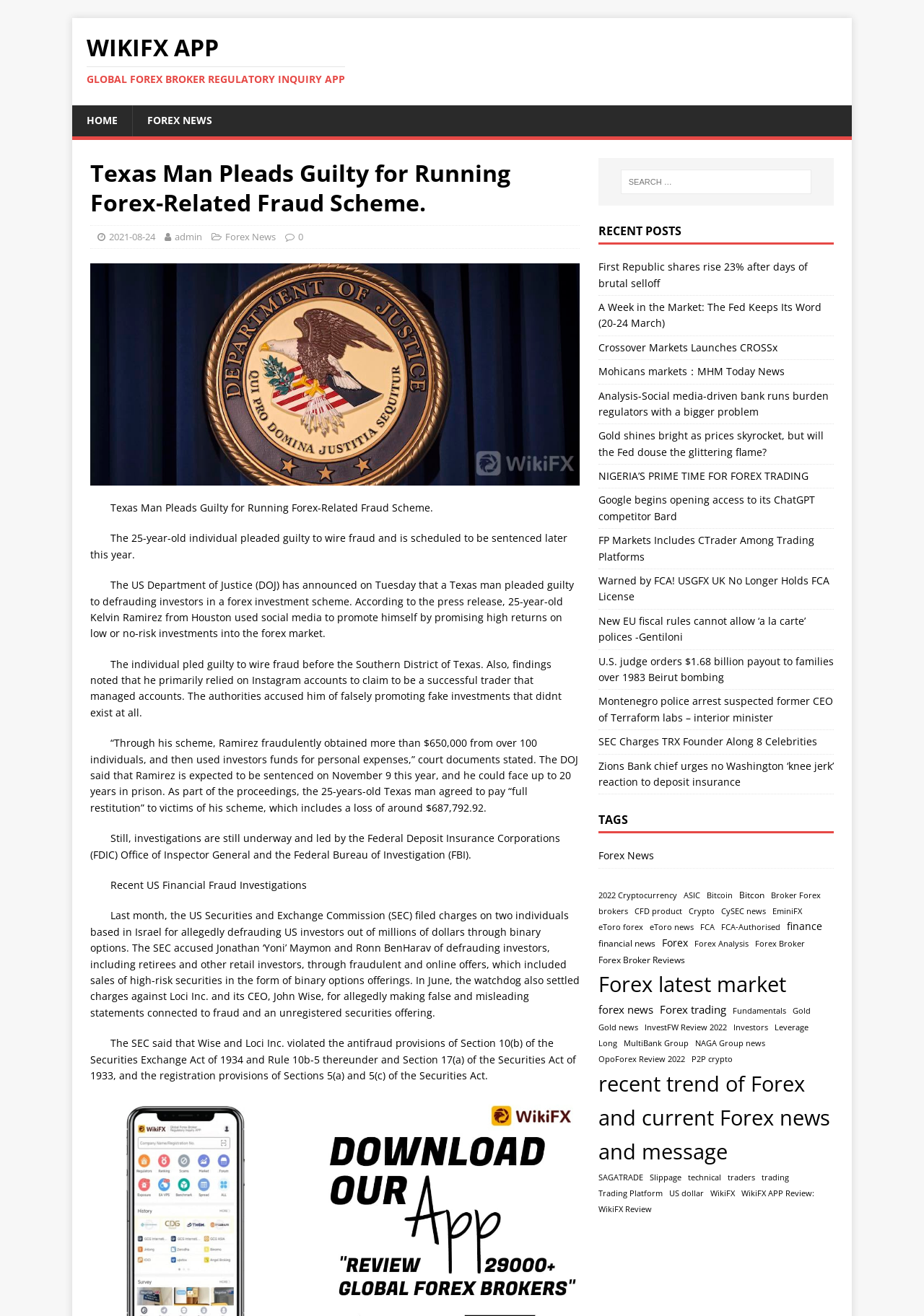Please give a succinct answer using a single word or phrase:
How many individuals were defrauded by the scheme?

over 100